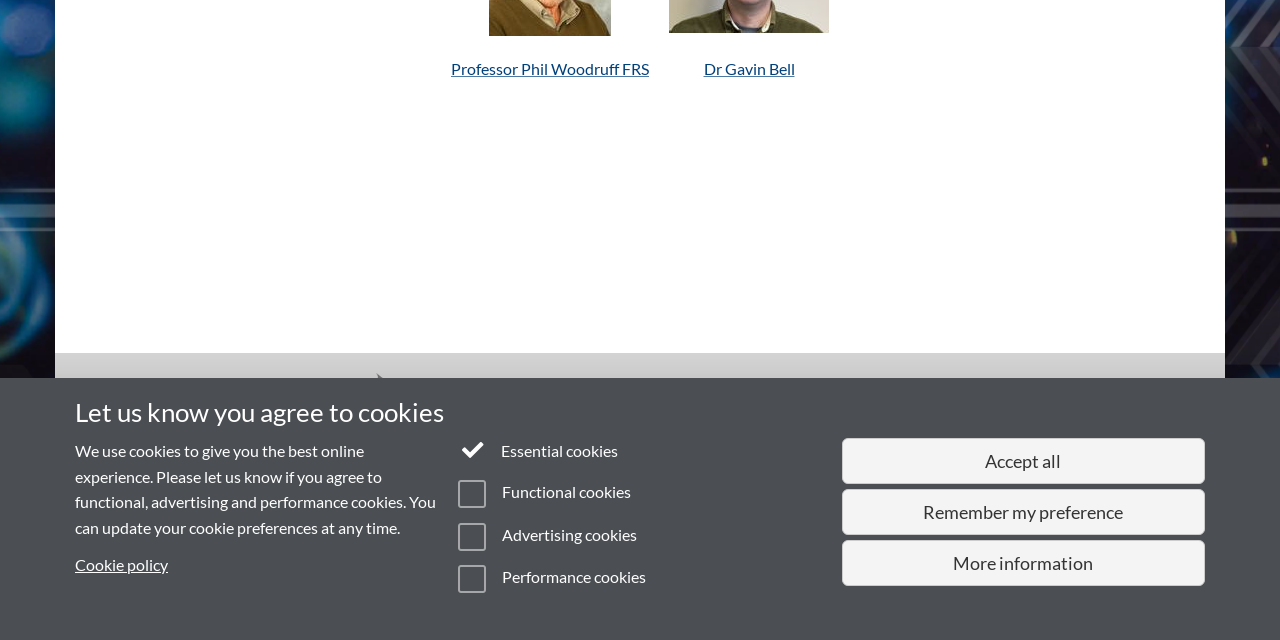Please specify the bounding box coordinates in the format (top-left x, top-left y, bottom-right x, bottom-right y), with values ranging from 0 to 1. Identify the bounding box for the UI component described as follows: Accept all

[0.658, 0.684, 0.941, 0.756]